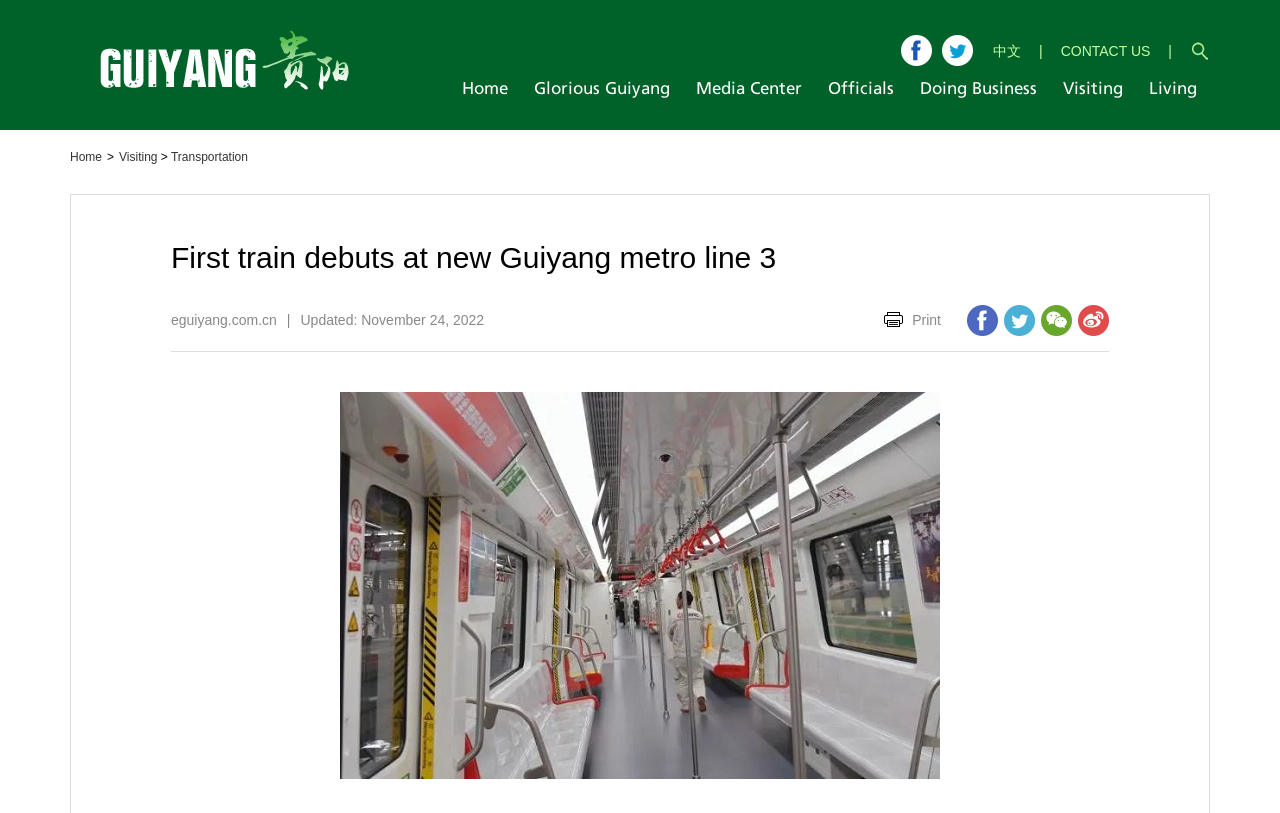Locate the bounding box coordinates of the area that needs to be clicked to fulfill the following instruction: "Read the news about the new metro line". The coordinates should be in the format of four float numbers between 0 and 1, namely [left, top, right, bottom].

[0.134, 0.289, 0.866, 0.344]